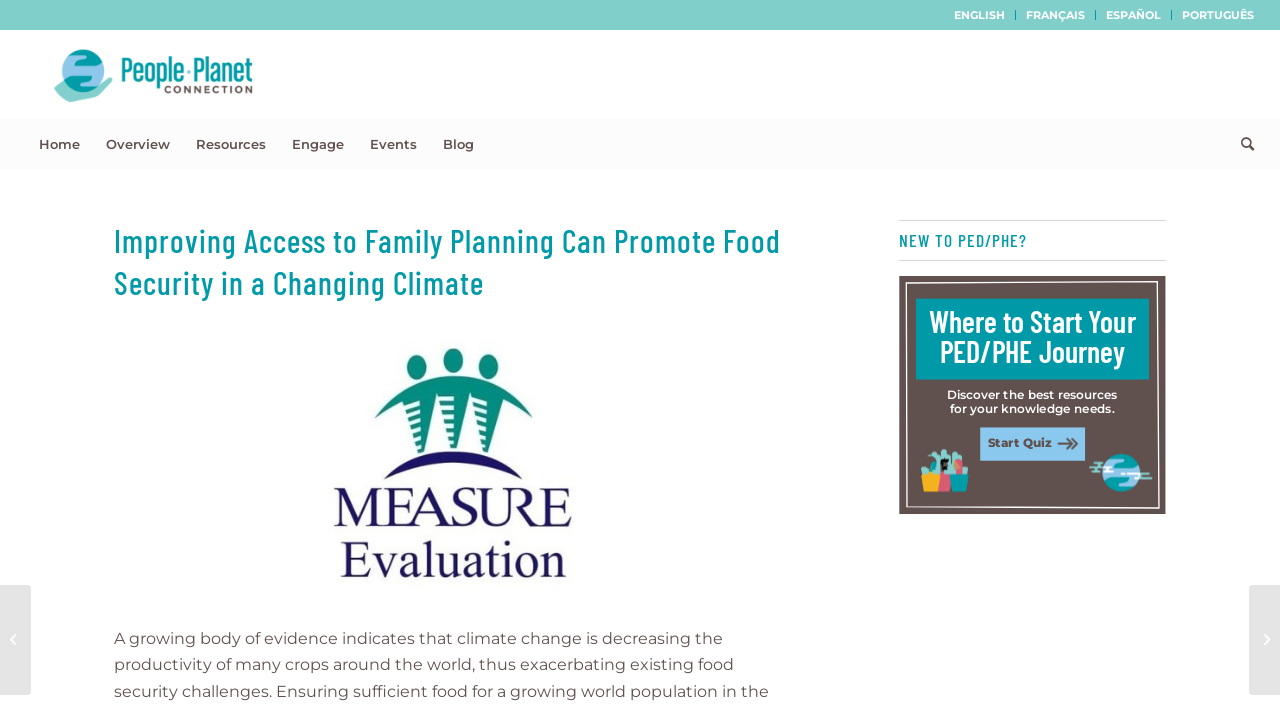Determine the bounding box coordinates for the area you should click to complete the following instruction: "Learn about Human Population as a Dynamic Factor in Environmental Degradation".

[0.0, 0.831, 0.024, 0.987]